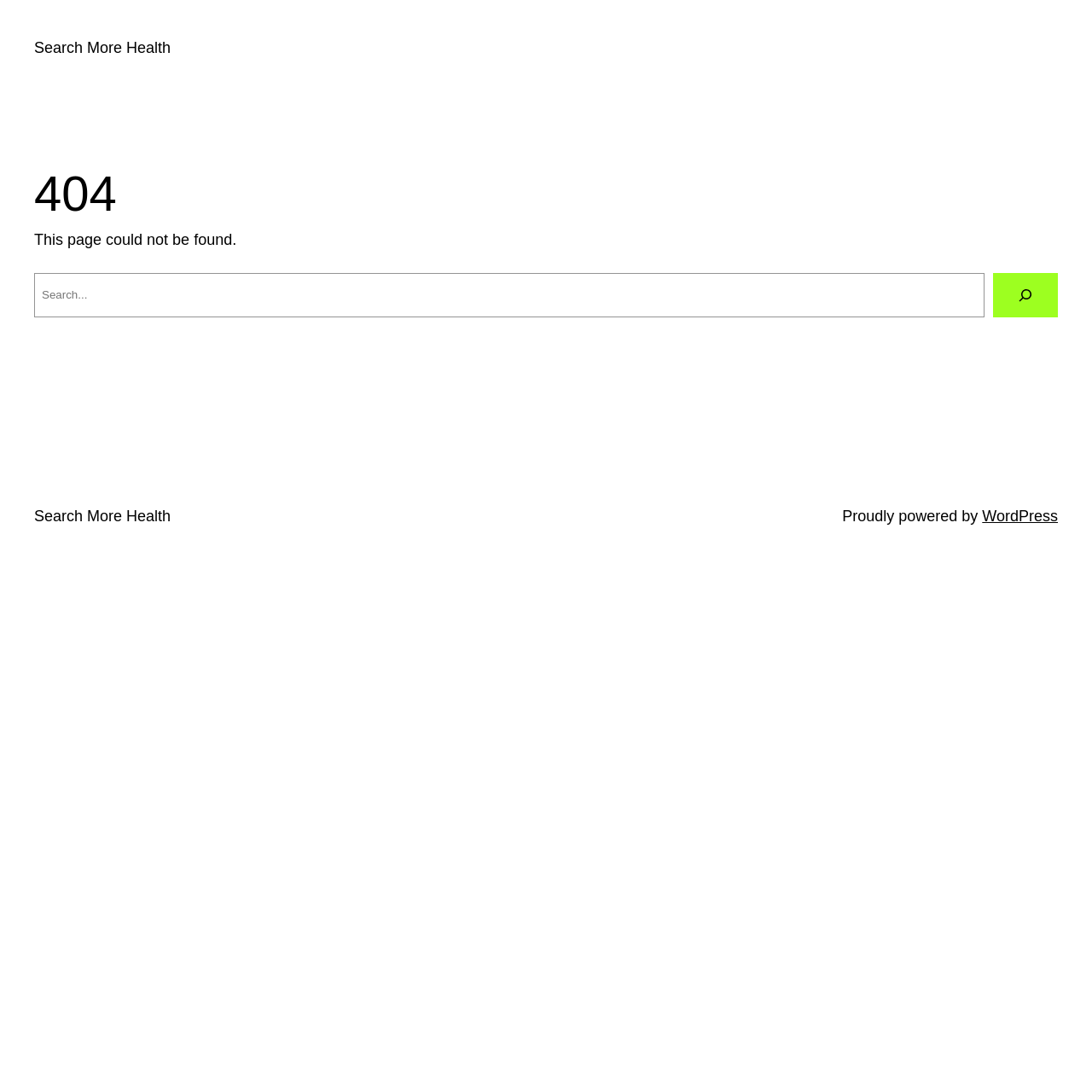What is the text above the search box?
Give a detailed response to the question by analyzing the screenshot.

The text above the search box is a static text element that displays the error message 'This page could not be found.'.